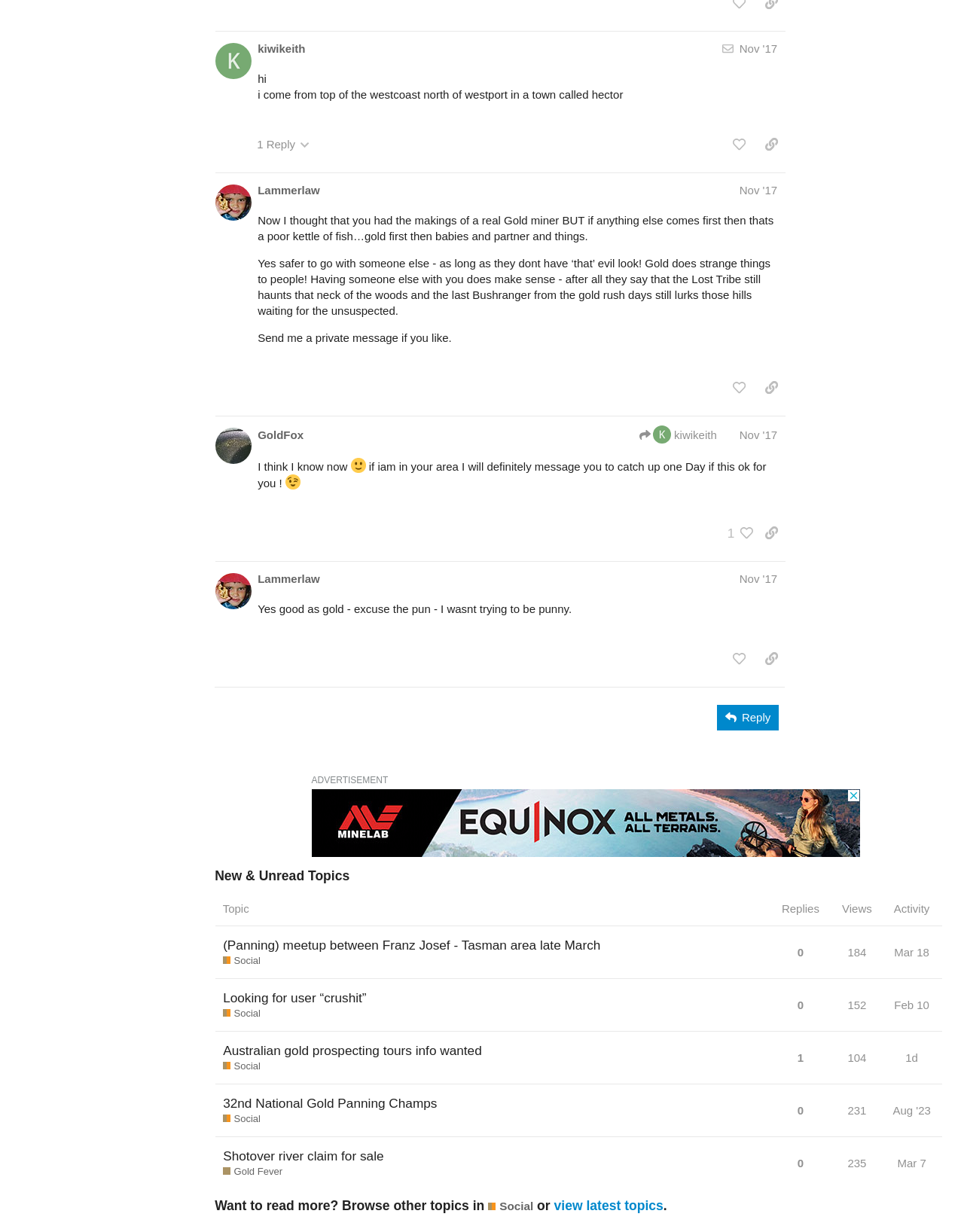Locate the bounding box coordinates of the item that should be clicked to fulfill the instruction: "Reply to the post".

[0.744, 0.572, 0.808, 0.593]